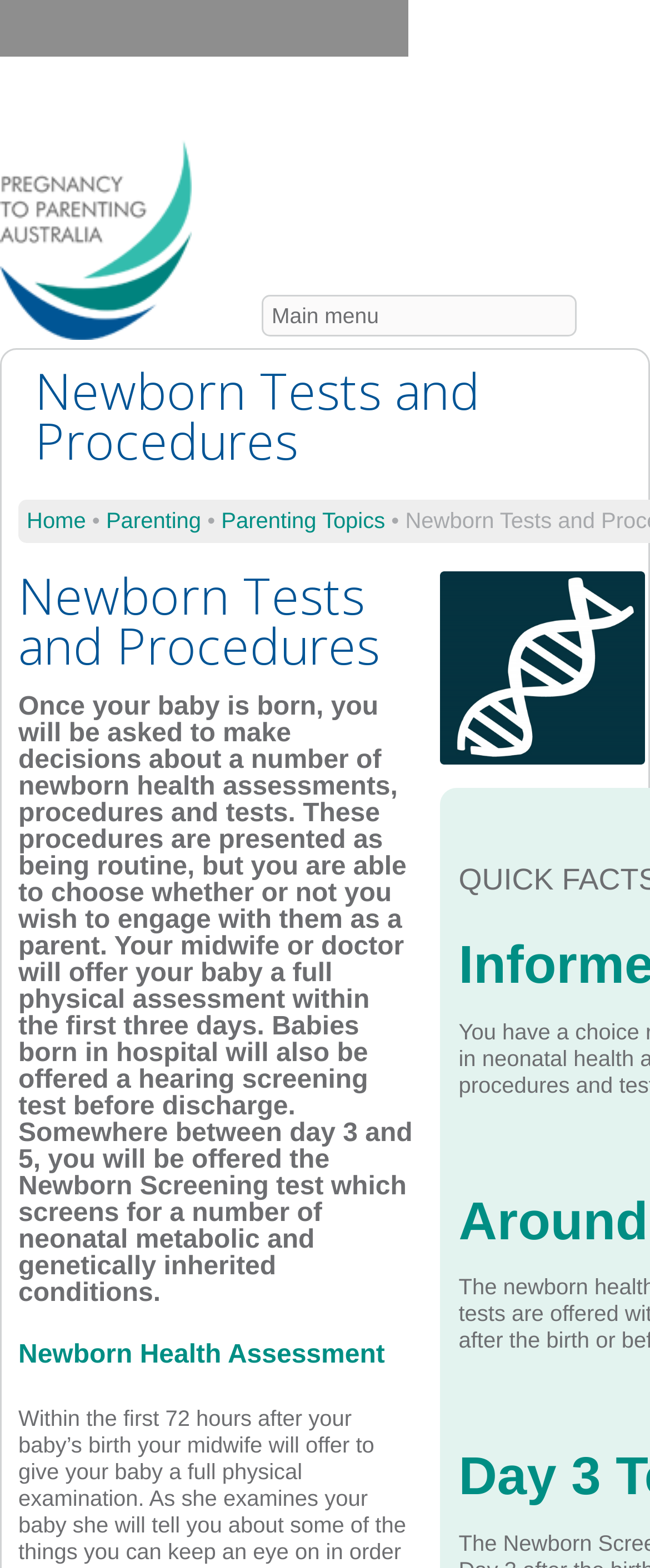What is the hearing test conducted for?
Look at the image and provide a detailed response to the question.

According to the webpage, babies born in hospital are offered a hearing screening test before discharge, which suggests that the test is conducted to detect any potential hearing issues before the baby is discharged from the hospital.